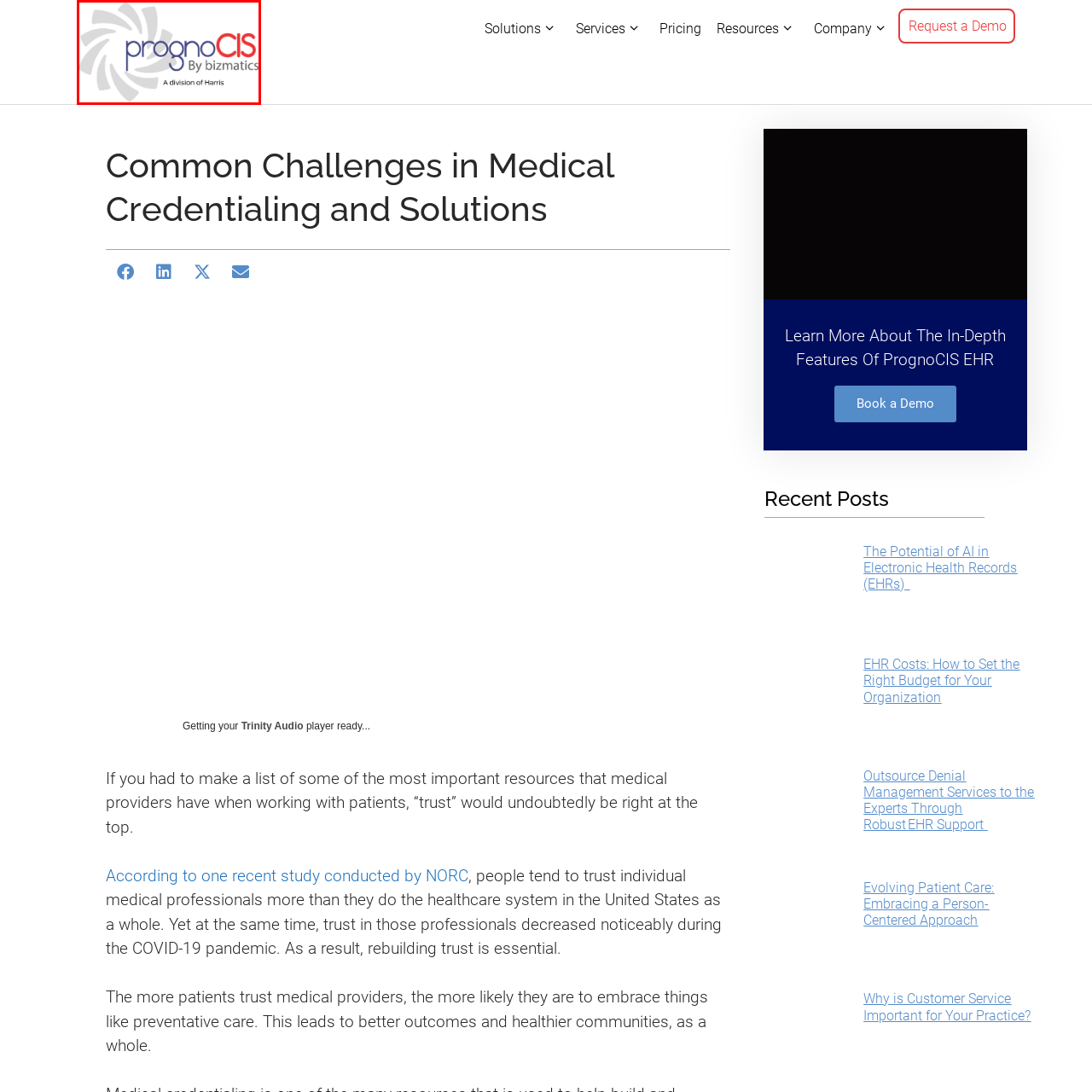Describe in detail the elements and actions shown in the image within the red-bordered area.

The image showcases the logo of PrognoCIS, a healthcare software solution developed by Bizmatics, which is part of Harris. The logo features a modern design with the name "prognoCIS" prominently displayed in a sleek, contemporary font. The 'CIS' portion is highlighted in red, indicating its significance. Surrounding the text is a stylized graphic resembling a swirling pattern, which may symbolize innovation and forward-thinking in medical technology. This branding reflects PrognoCIS's commitment to providing effective electronic health record (EHR) solutions, catering to the needs of medical professionals in navigating the complexities of patient care and medical credentialing.